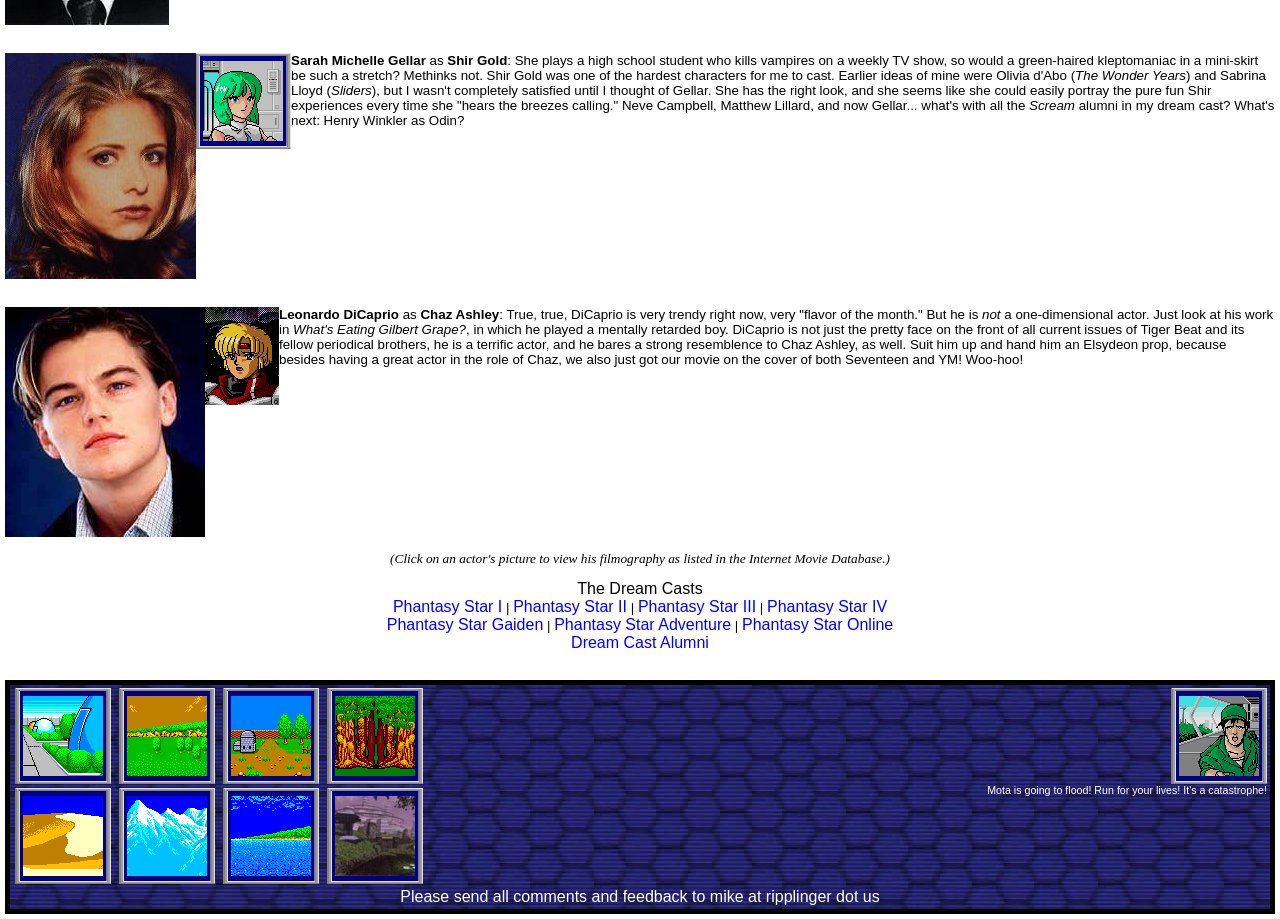Extract the bounding box coordinates for the UI element described by the text: "alt="Theories" name="footer_button3"". The coordinates should be in the form of [left, top, right, bottom] with values between 0 and 1.

[0.174, 0.84, 0.249, 0.857]